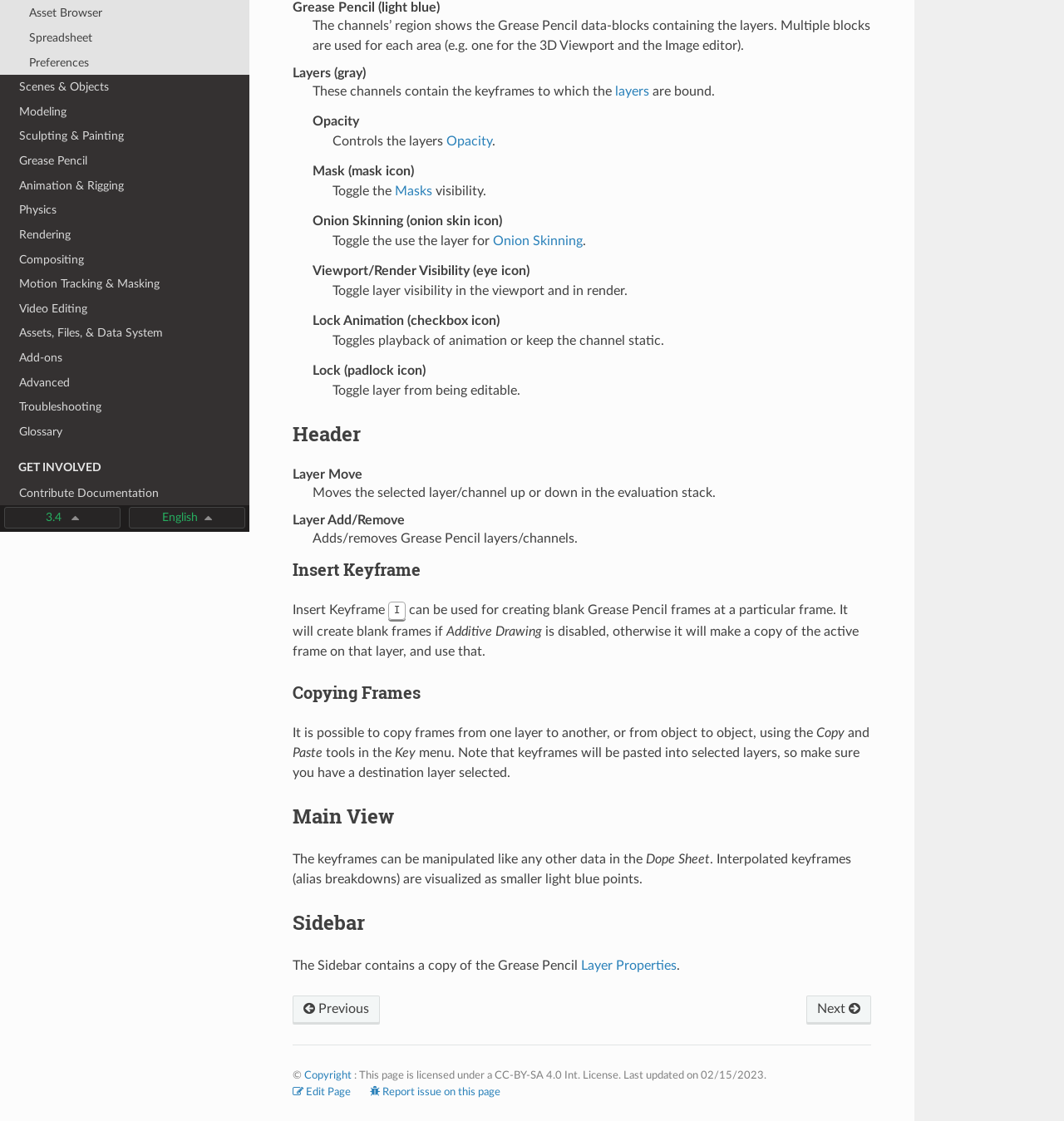Based on the element description "Grease Pencil", predict the bounding box coordinates of the UI element.

[0.0, 0.133, 0.234, 0.155]